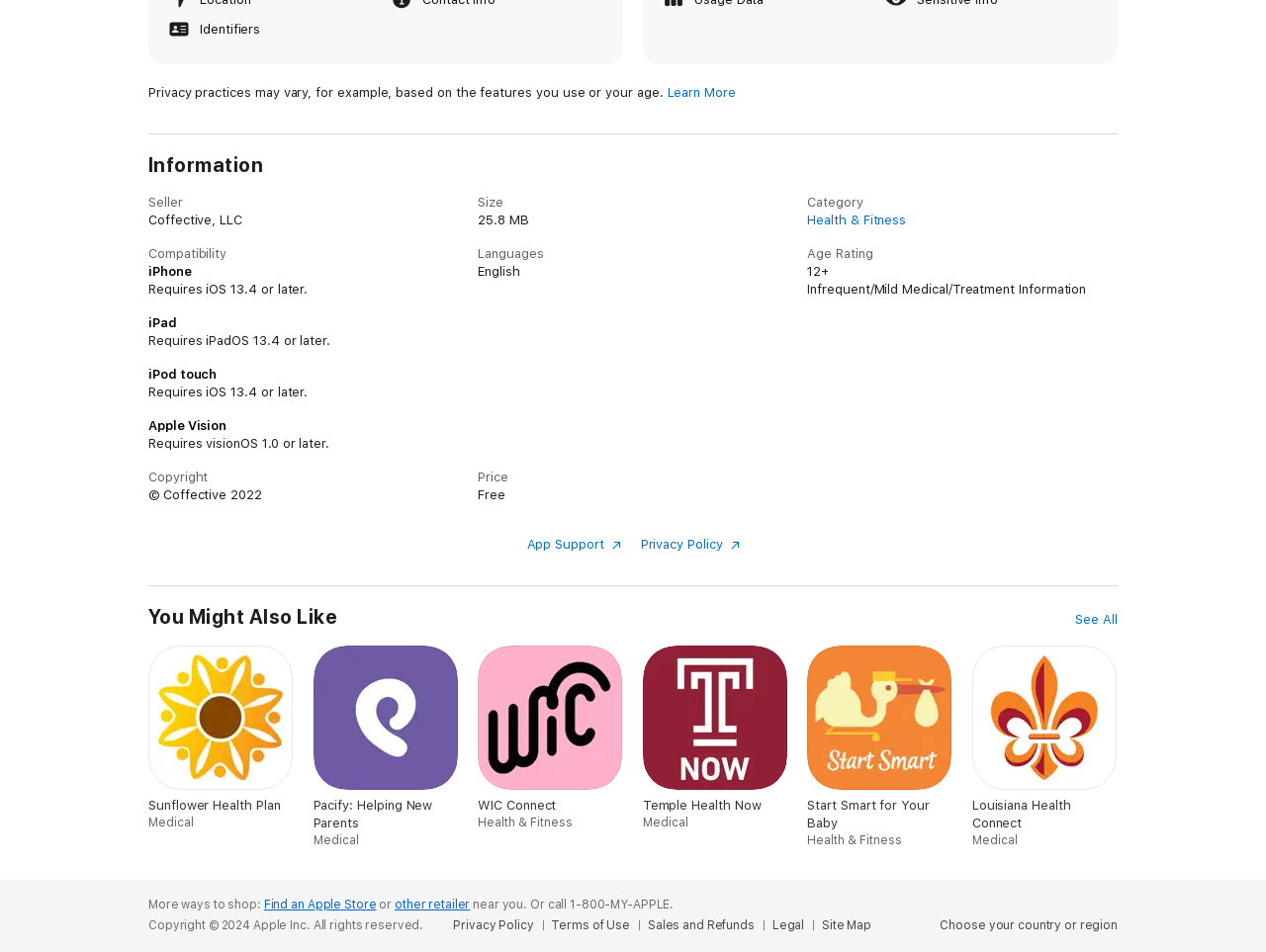Using the description: "Pacify: Helping New Parents Medical", identify the bounding box of the corresponding UI element in the screenshot.

[0.247, 0.678, 0.362, 0.89]